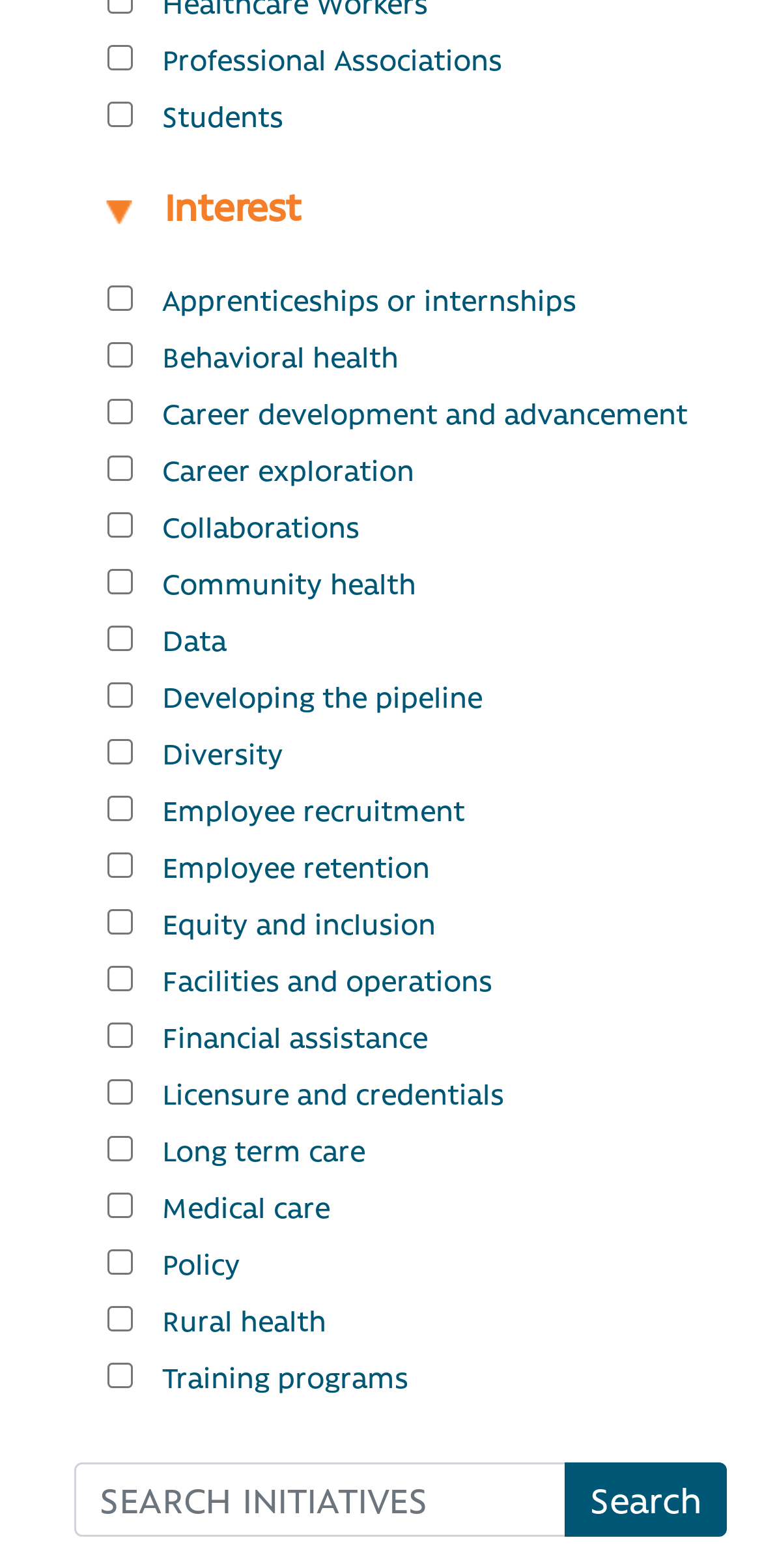Reply to the question with a single word or phrase:
How many checkboxes are there?

24